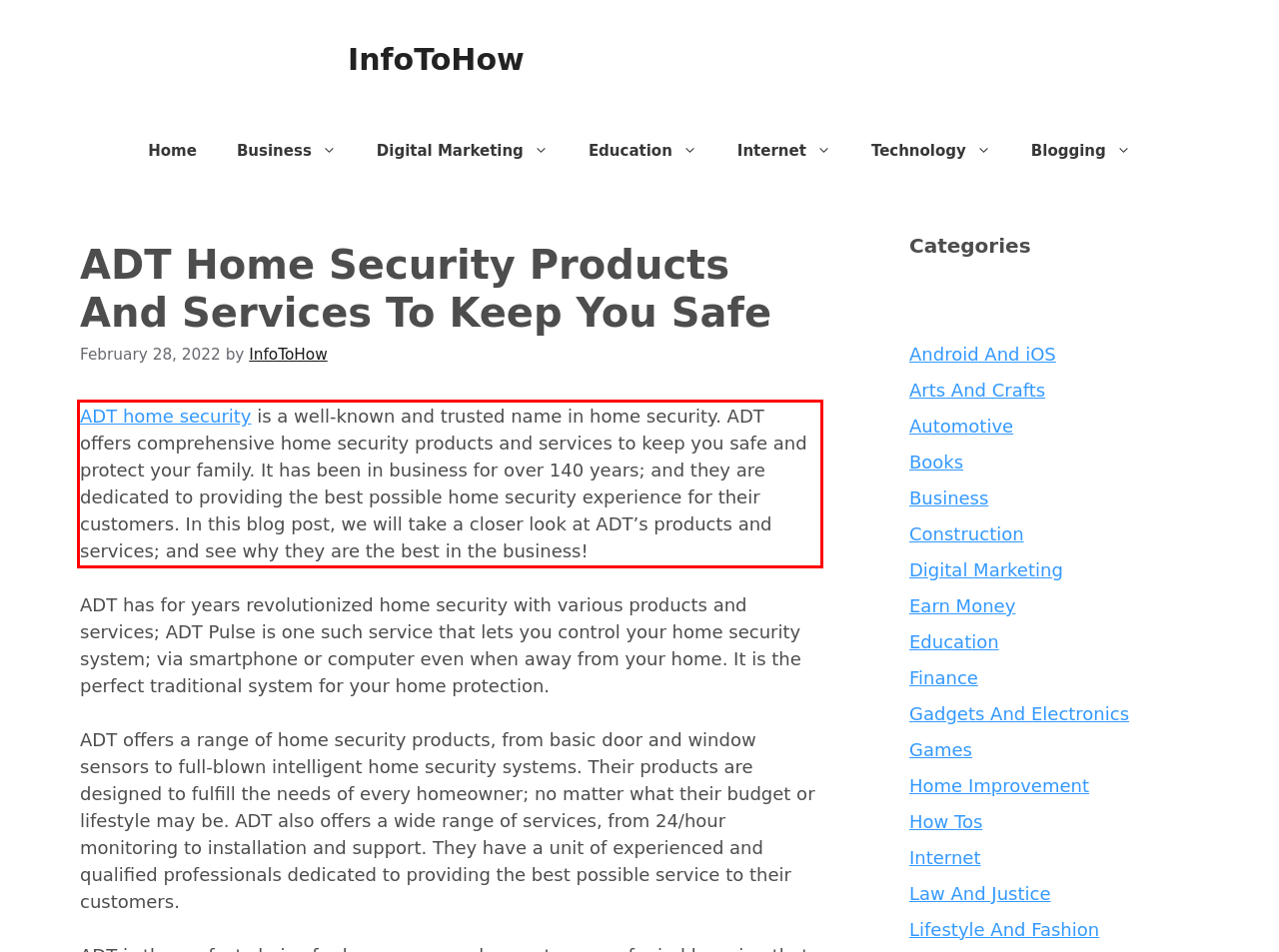Given a webpage screenshot, locate the red bounding box and extract the text content found inside it.

ADT home security is a well-known and trusted name in home security. ADT offers comprehensive home security products and services to keep you safe and protect your family. It has been in business for over 140 years; and they are dedicated to providing the best possible home security experience for their customers. In this blog post, we will take a closer look at ADT’s products and services; and see why they are the best in the business!